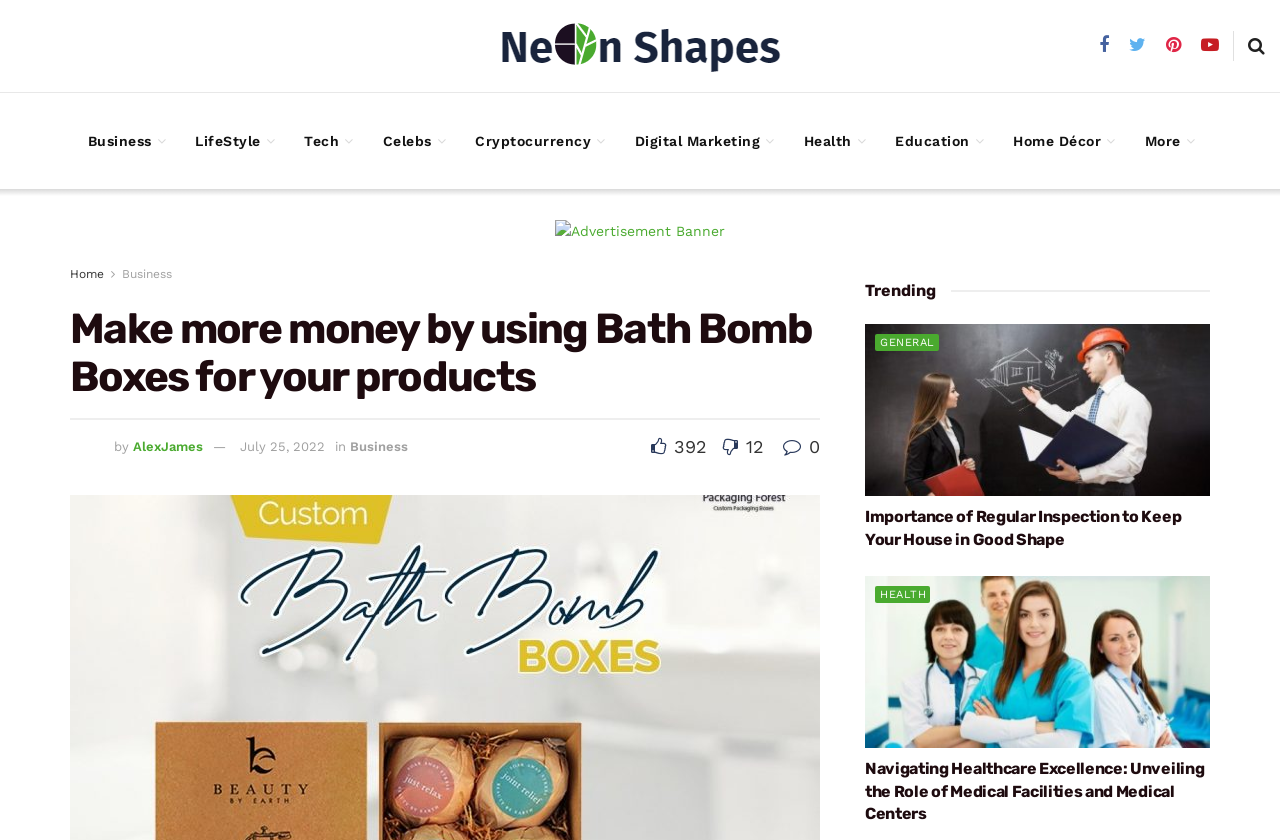Using the description: "alt="Neon Shapes"", determine the UI element's bounding box coordinates. Ensure the coordinates are in the format of four float numbers between 0 and 1, i.e., [left, top, right, bottom].

[0.389, 0.021, 0.611, 0.088]